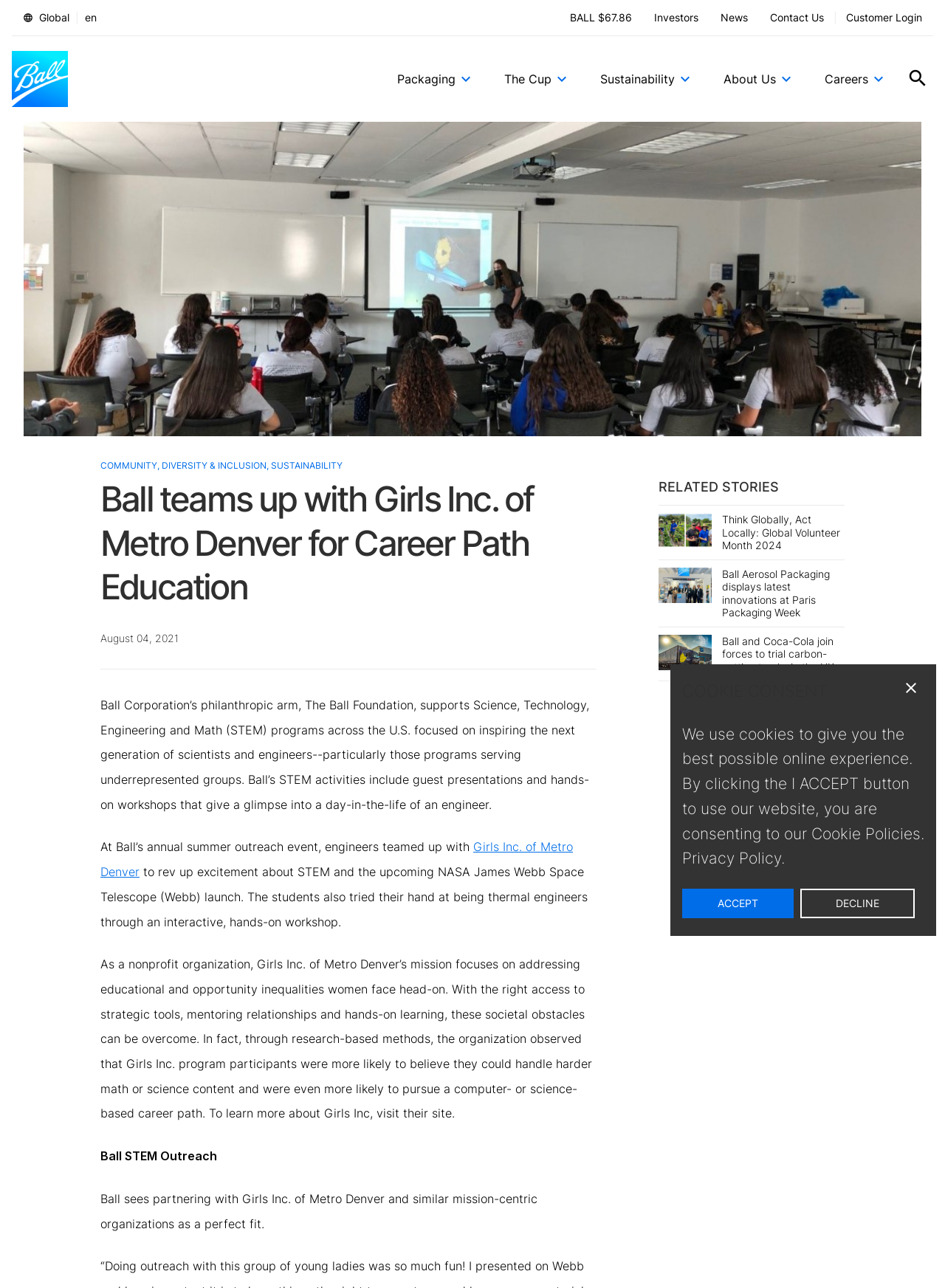Please provide the bounding box coordinates for the element that needs to be clicked to perform the following instruction: "Search for something". The coordinates should be given as four float numbers between 0 and 1, i.e., [left, top, right, bottom].

[0.955, 0.049, 0.988, 0.073]